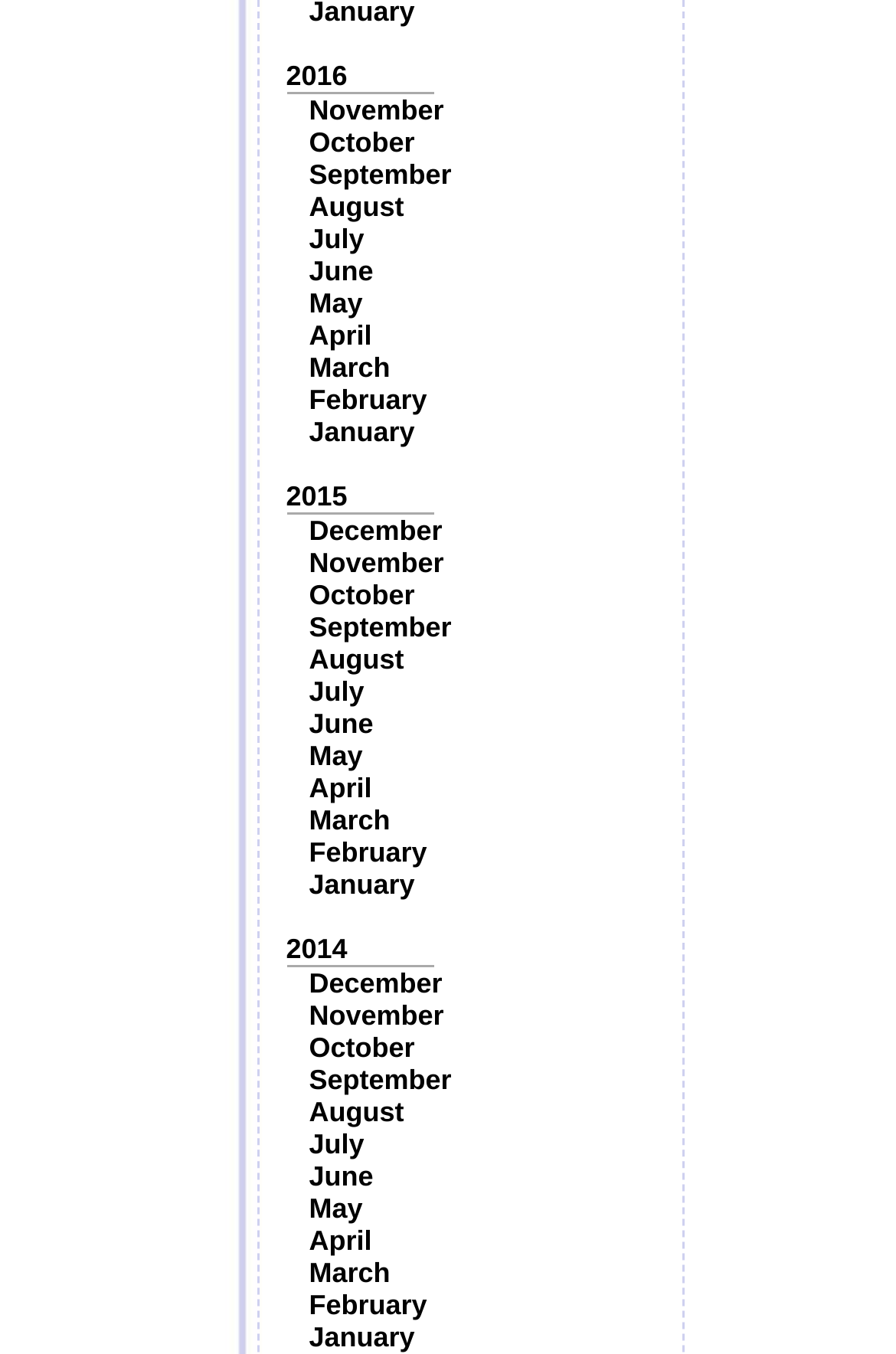What is the month listed above August 2015?
Answer with a single word or short phrase according to what you see in the image.

July